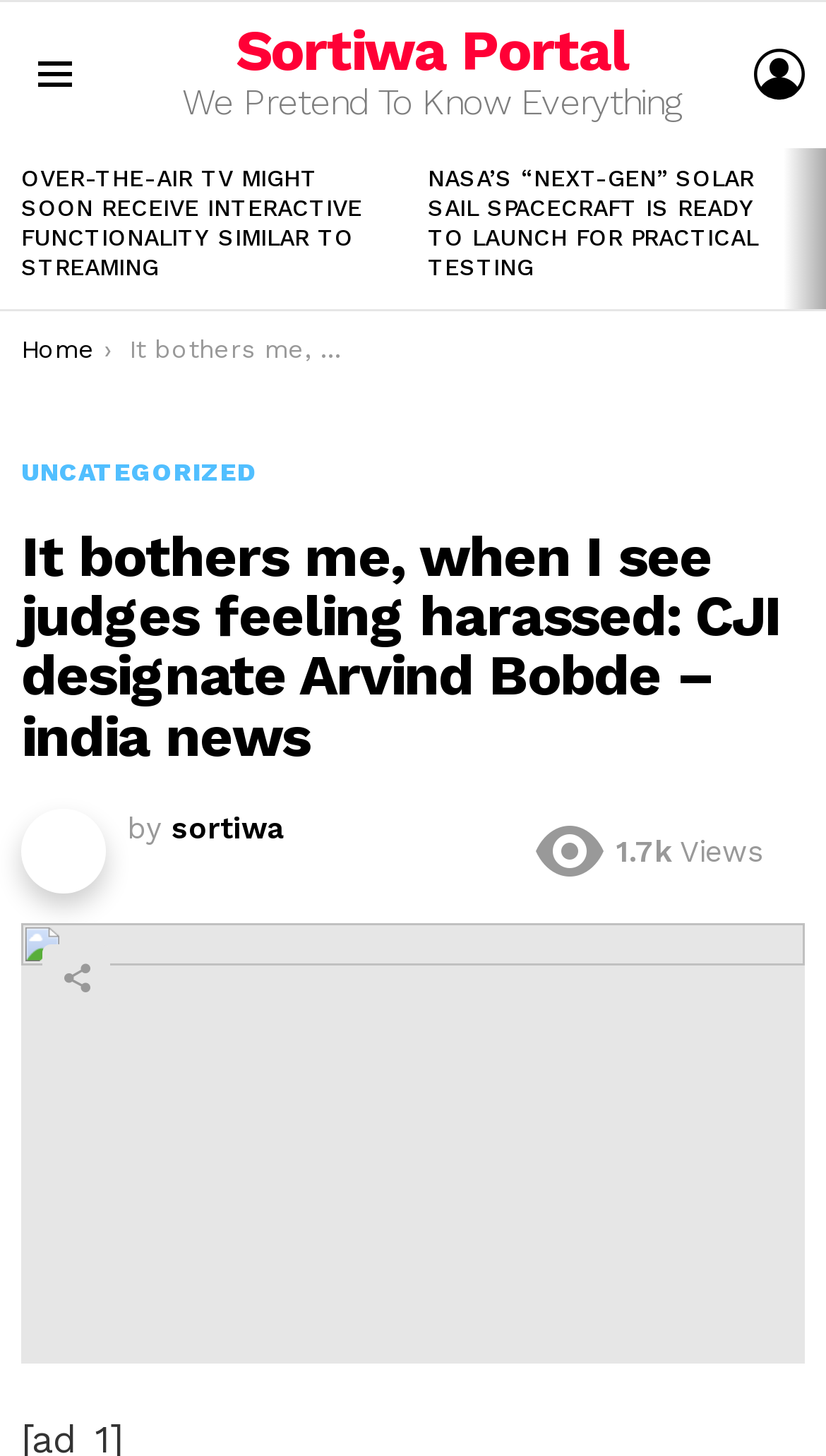What is the name of the portal?
Deliver a detailed and extensive answer to the question.

The name of the portal can be found at the top of the webpage, where it says 'Sortiwa Portal' in a link format.